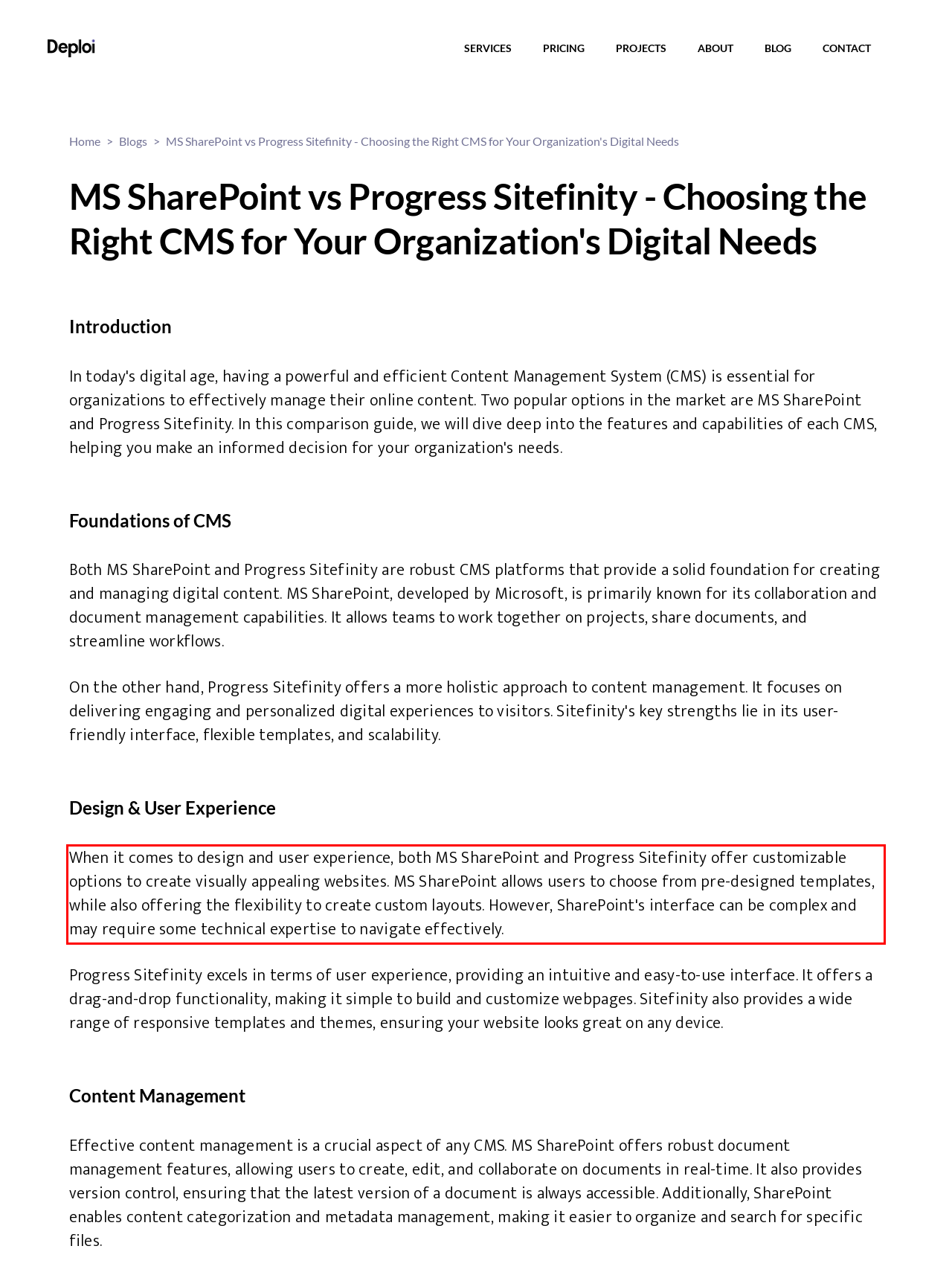You are given a webpage screenshot with a red bounding box around a UI element. Extract and generate the text inside this red bounding box.

When it comes to design and user experience, both MS SharePoint and Progress Sitefinity offer customizable options to create visually appealing websites. MS SharePoint allows users to choose from pre-designed templates, while also offering the flexibility to create custom layouts. However, SharePoint's interface can be complex and may require some technical expertise to navigate effectively.